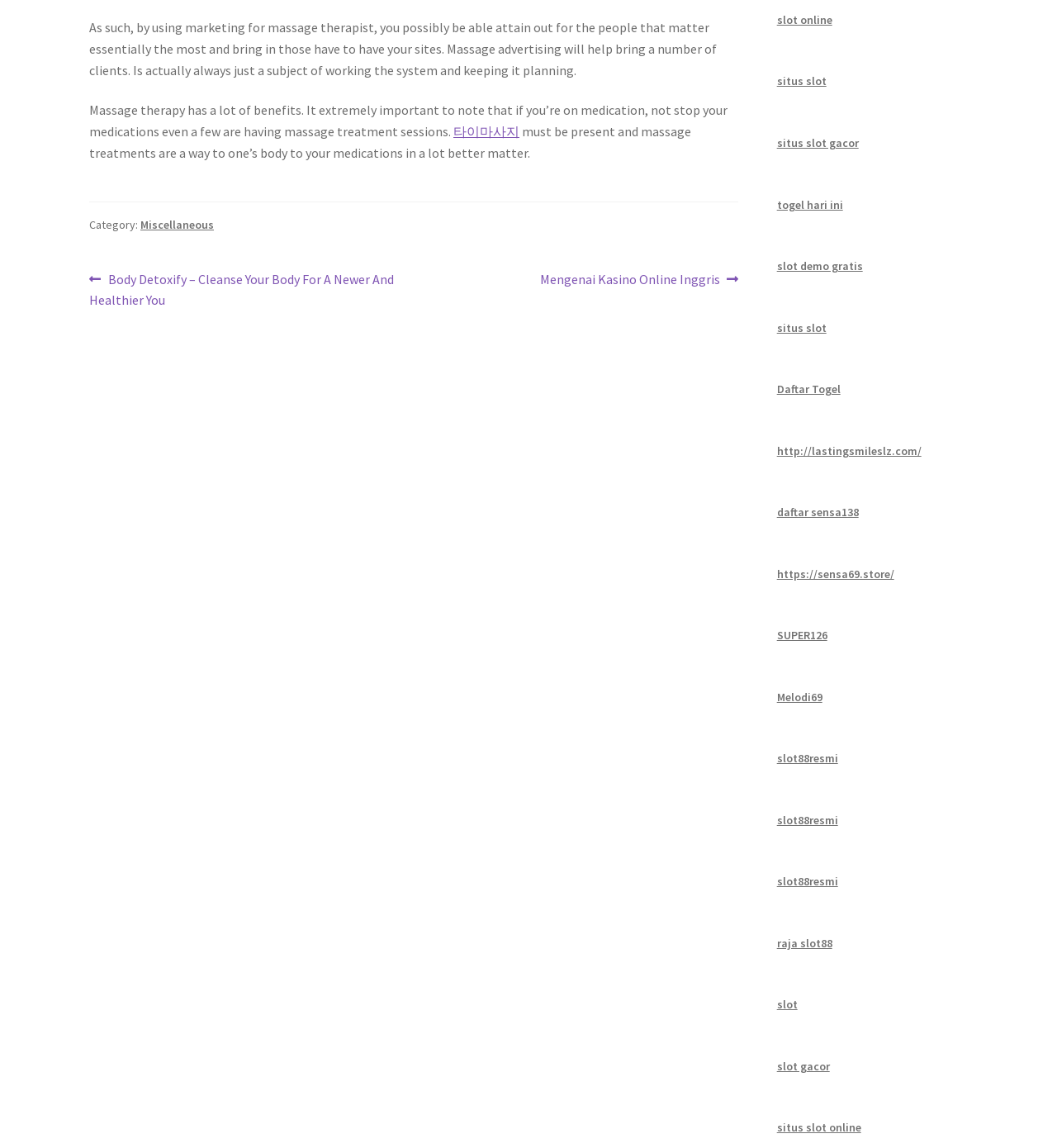Please determine the bounding box coordinates of the element's region to click for the following instruction: "Click on the link to read about 타이마사지".

[0.429, 0.107, 0.491, 0.122]